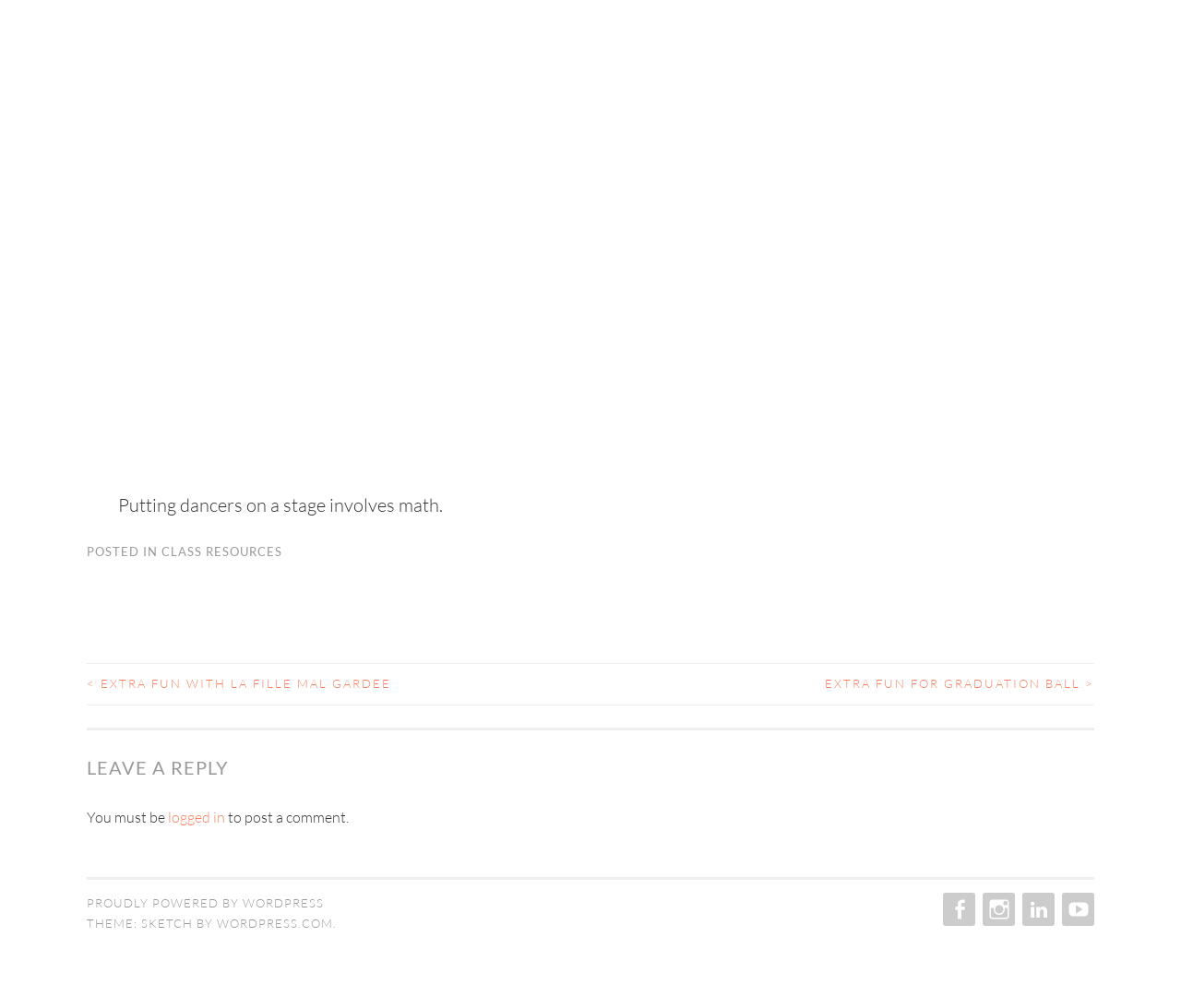Locate the bounding box coordinates for the element described below: "Facebook". The coordinates must be four float values between 0 and 1, formatted as [left, top, right, bottom].

[0.795, 0.886, 0.826, 0.919]